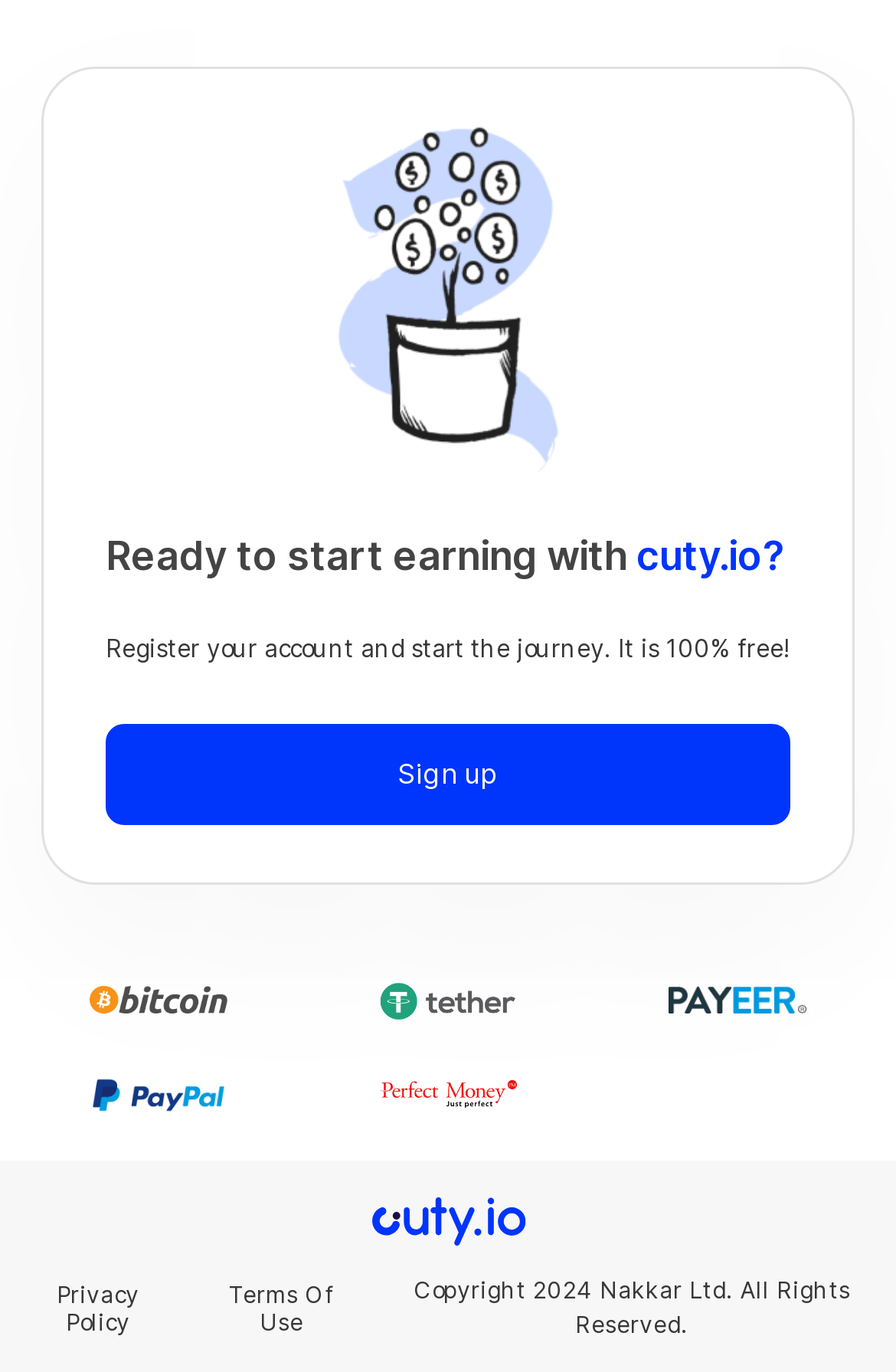What is the purpose of the webpage?
Please give a detailed and elaborate explanation in response to the question.

The purpose of the webpage is to encourage users to register an account and start their journey on the platform, as indicated by the heading 'Ready to start earning with cuty.io?' and the call-to-action 'Sign up'.